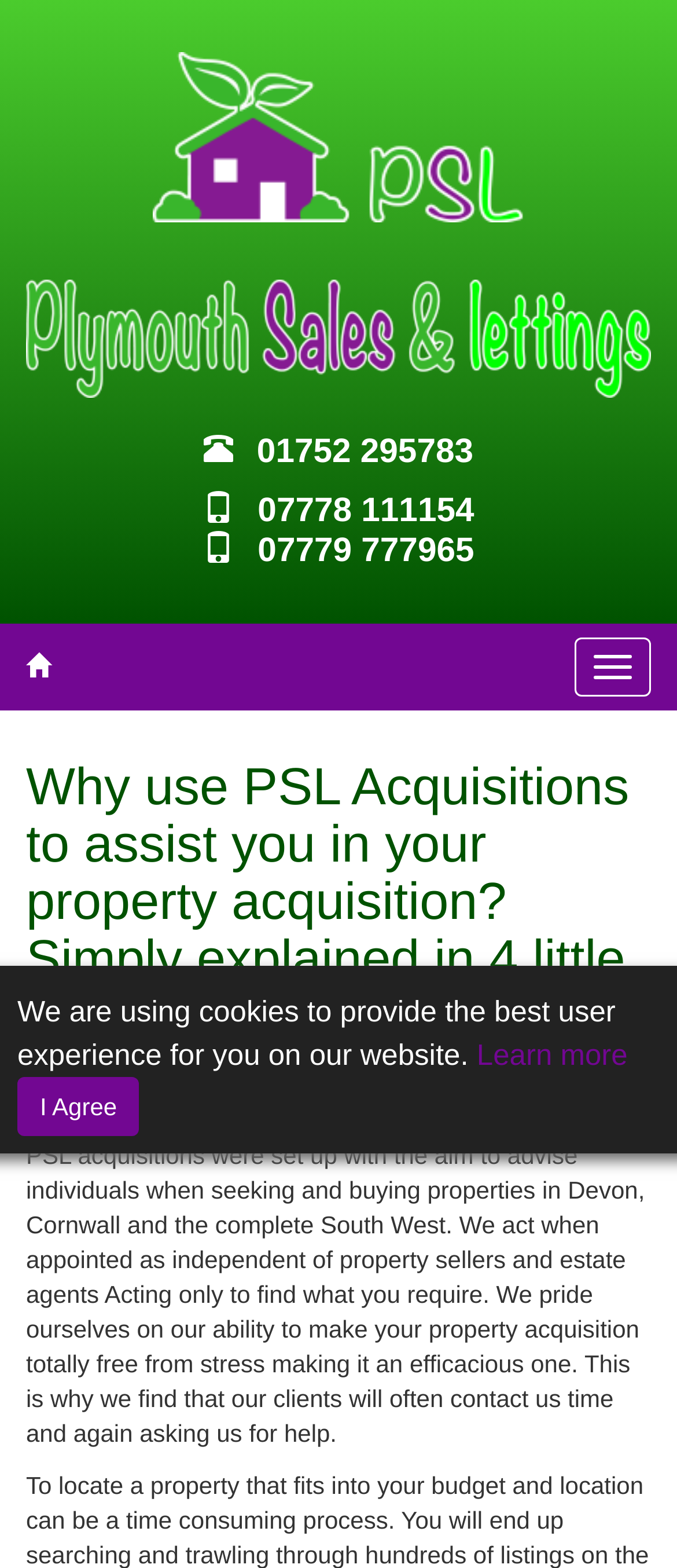Determine the bounding box coordinates (top-left x, top-left y, bottom-right x, bottom-right y) of the UI element described in the following text: value="I Agree"

[0.026, 0.687, 0.206, 0.725]